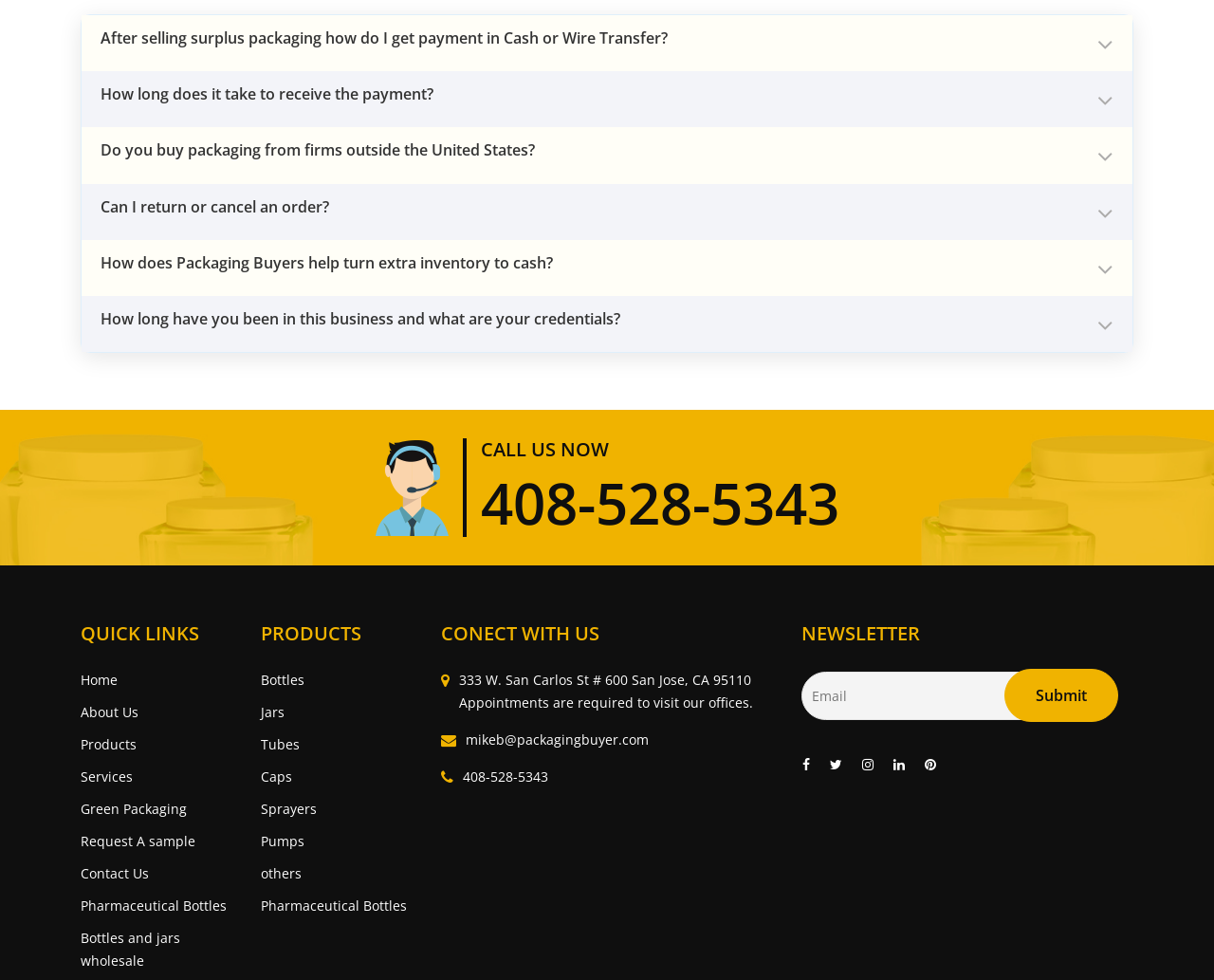Can I return or cancel an order?
Please utilize the information in the image to give a detailed response to the question.

I found the answer by looking at the 'Can I return or cancel an order?' heading, which suggests that the company has a policy in place for returns and cancellations.